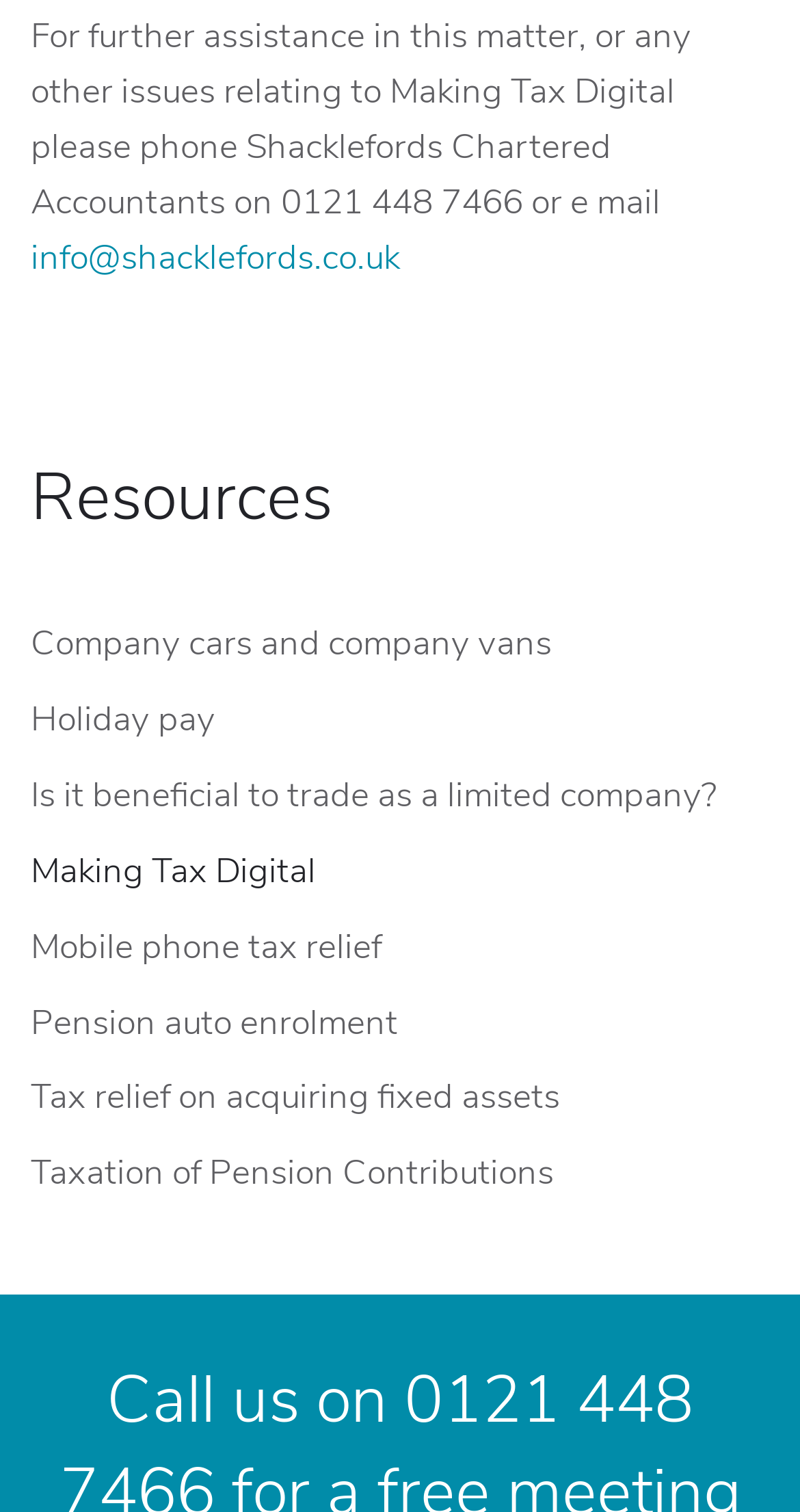What is the topic of the last resource listed? Using the information from the screenshot, answer with a single word or phrase.

Taxation of Pension Contributions